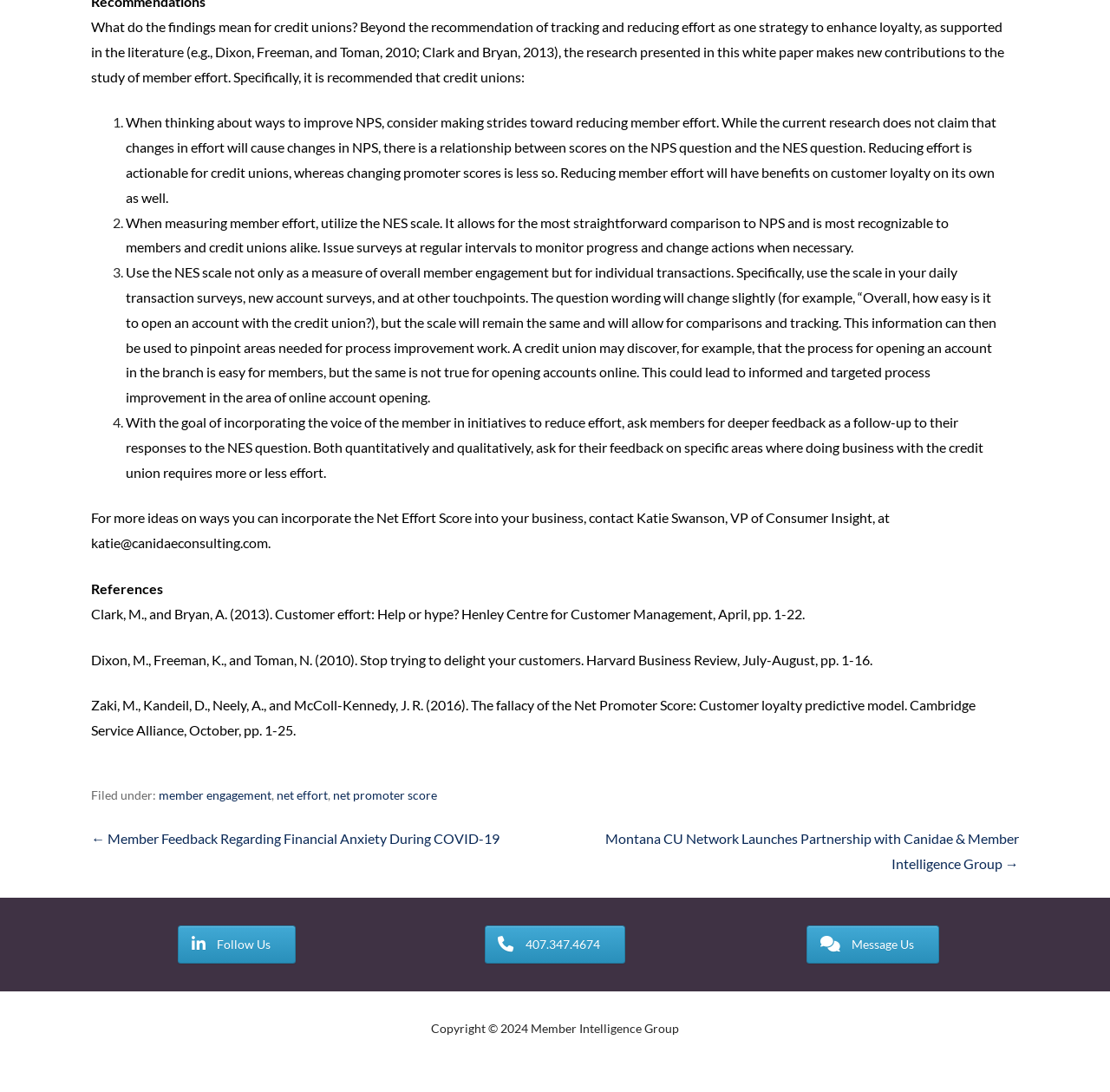Find and indicate the bounding box coordinates of the region you should select to follow the given instruction: "Call the office".

None